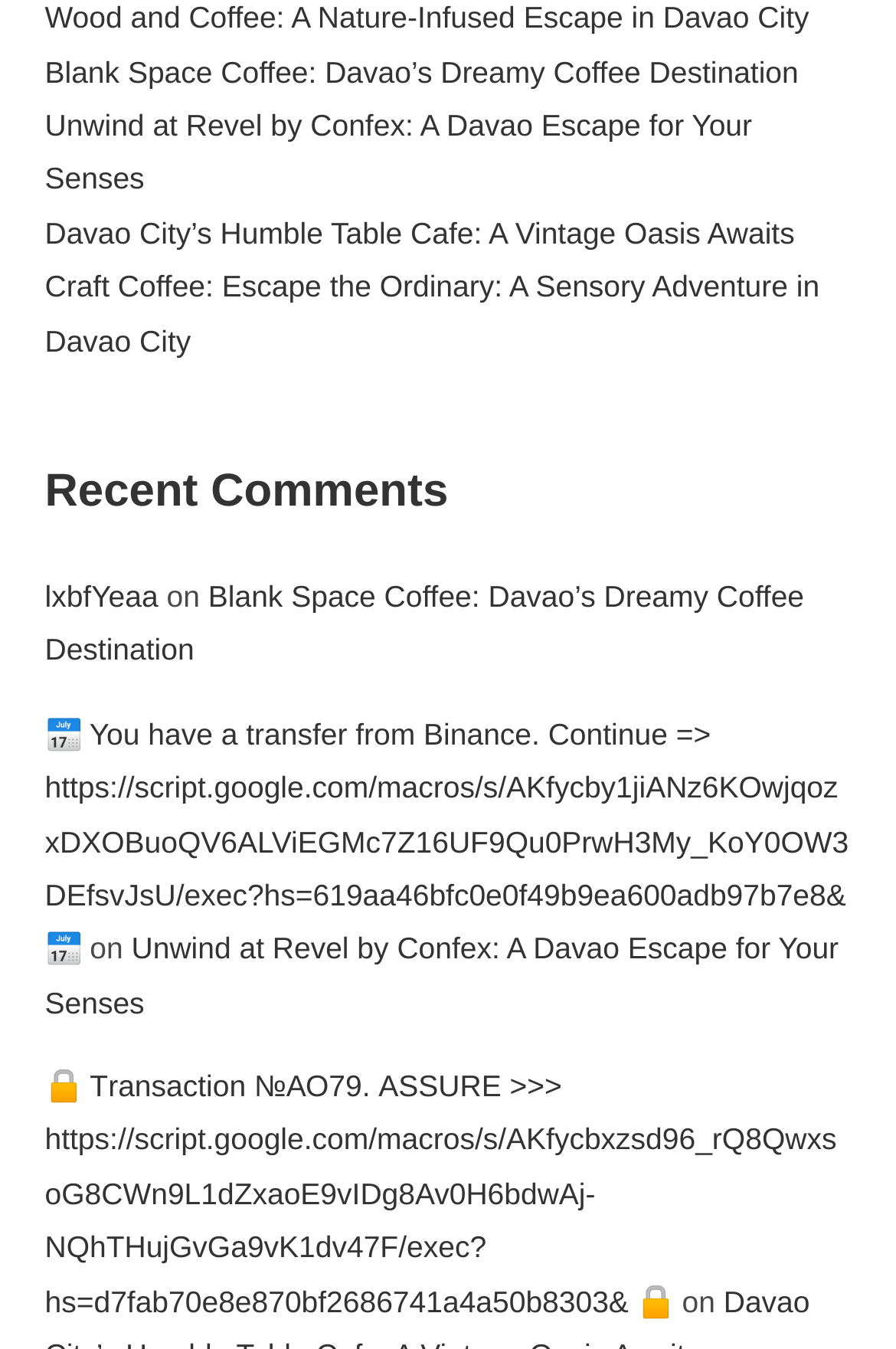For the following element description, predict the bounding box coordinates in the format (top-left x, top-left y, bottom-right x, bottom-right y). All values should be floating point numbers between 0 and 1. Description: lxbfYeaa

[0.05, 0.429, 0.177, 0.455]